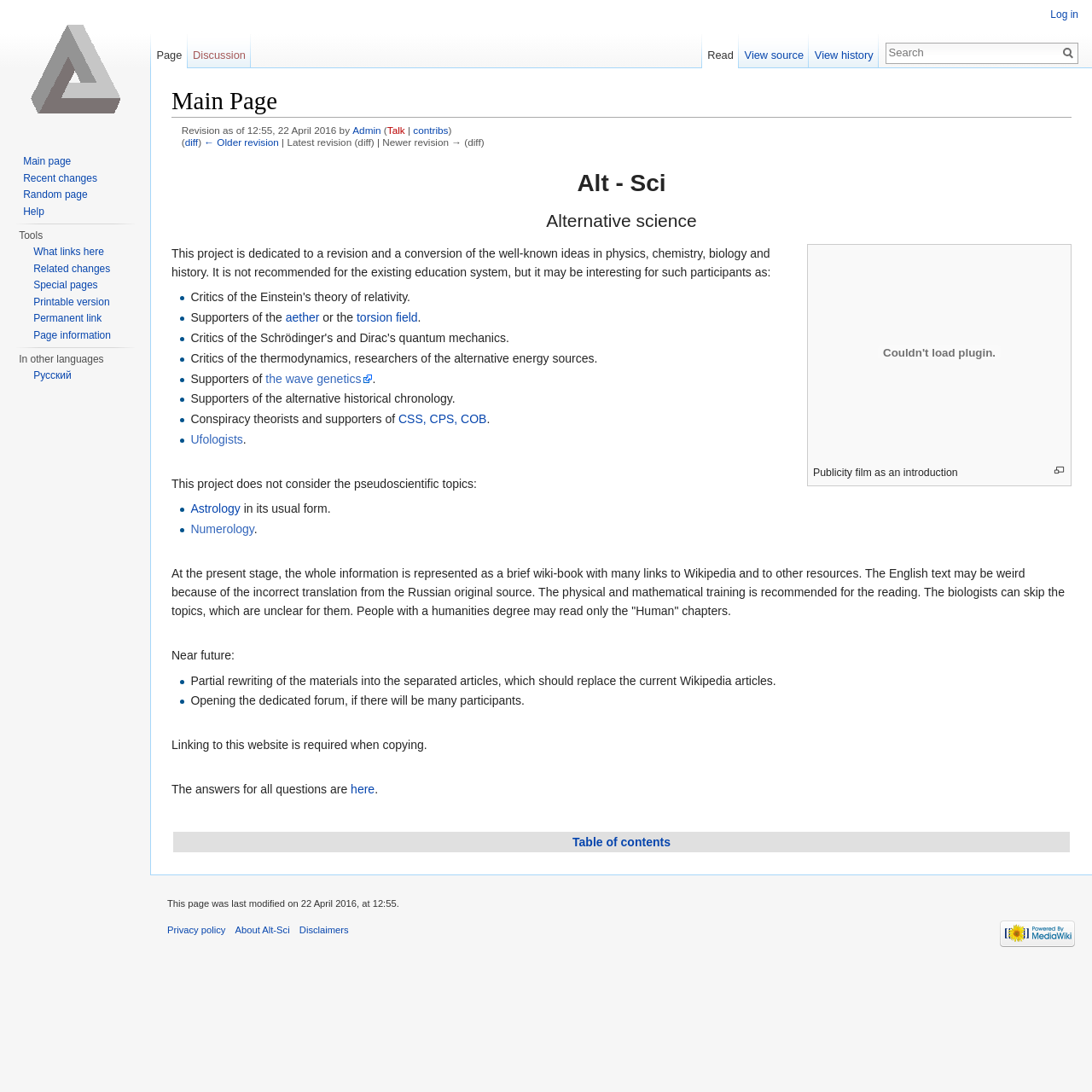Given the description "title="Visit the main page"", provide the bounding box coordinates of the corresponding UI element.

[0.006, 0.0, 0.131, 0.125]